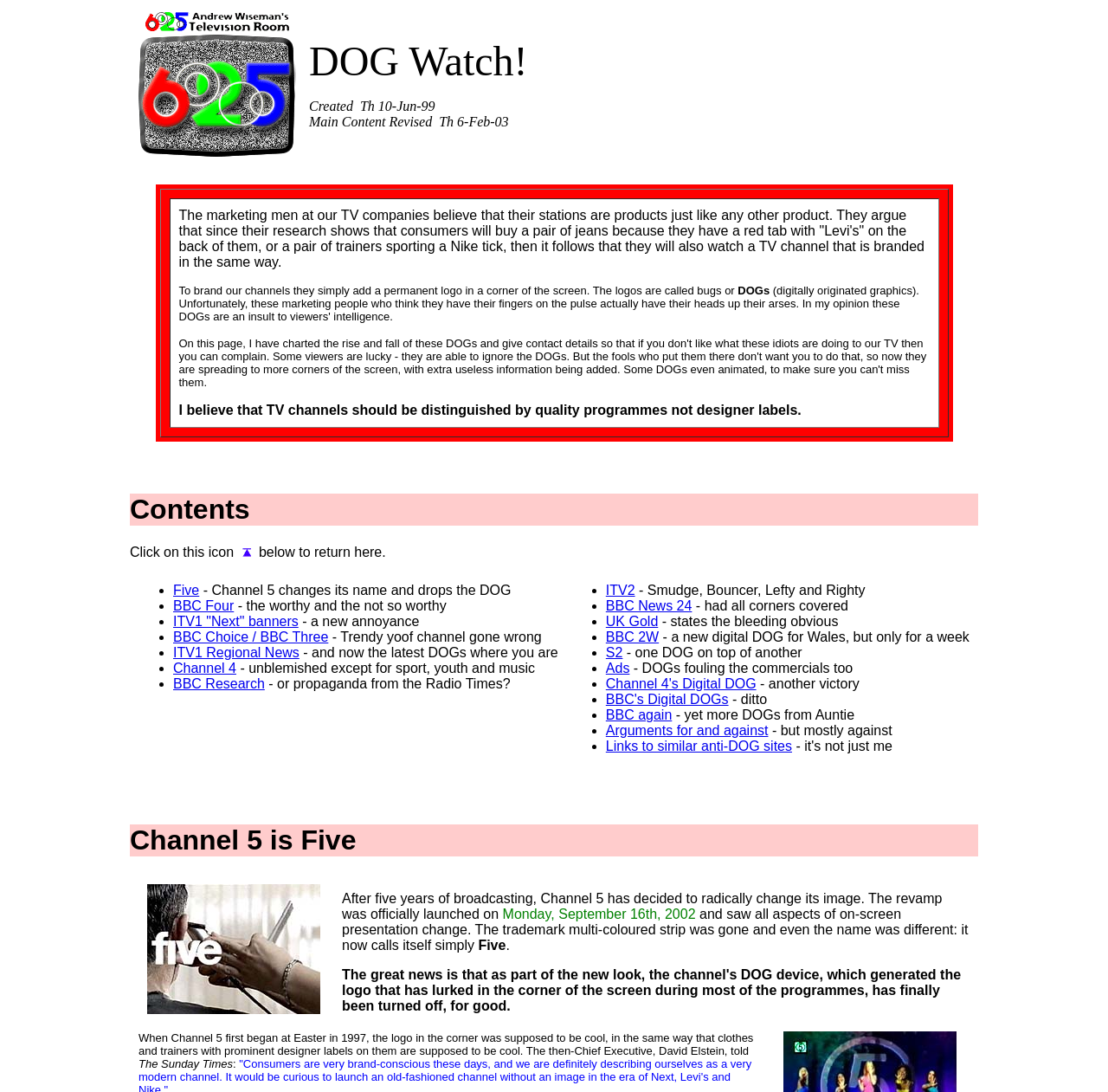Given the element description, predict the bounding box coordinates in the format (top-left x, top-left y, bottom-right x, bottom-right y), using floating point numbers between 0 and 1: Links to similar anti-DOG sites

[0.547, 0.676, 0.715, 0.69]